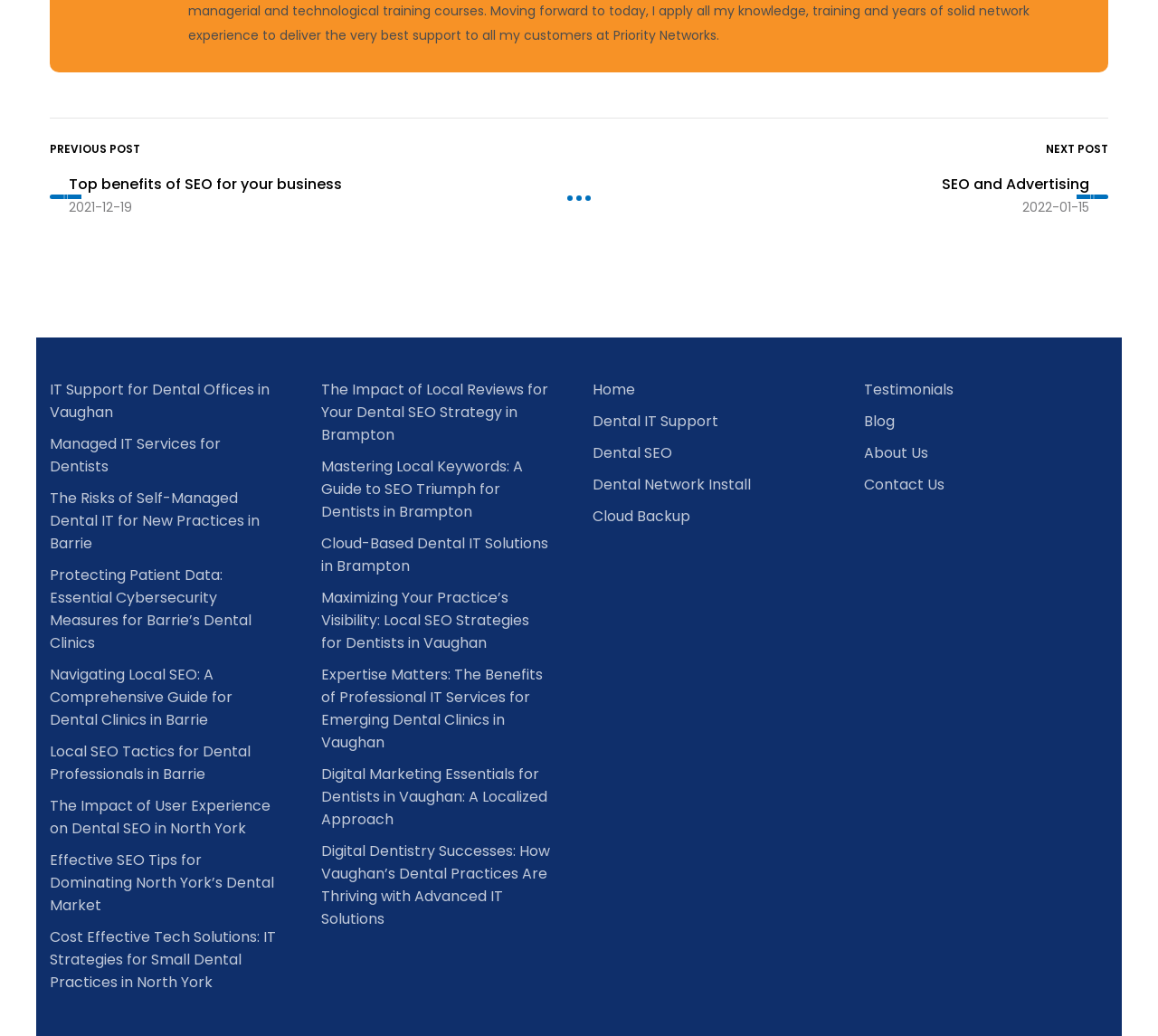Locate the bounding box coordinates of the clickable element to fulfill the following instruction: "Click on the 'PREVIOUS POST' link". Provide the coordinates as four float numbers between 0 and 1 in the format [left, top, right, bottom].

[0.043, 0.136, 0.121, 0.151]